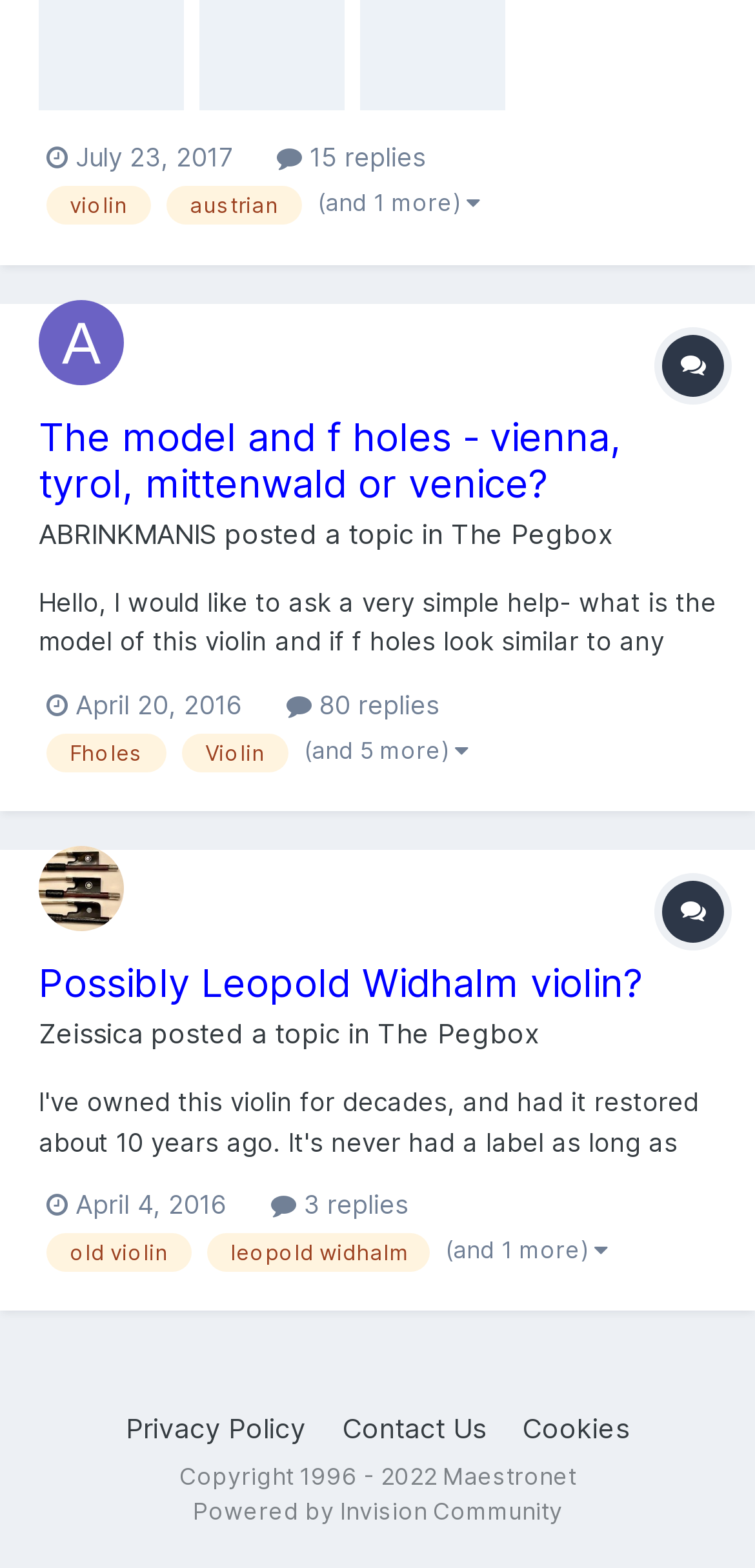Please identify the bounding box coordinates of the clickable region that I should interact with to perform the following instruction: "Visit 'The Pegbox'". The coordinates should be expressed as four float numbers between 0 and 1, i.e., [left, top, right, bottom].

[0.597, 0.329, 0.813, 0.35]